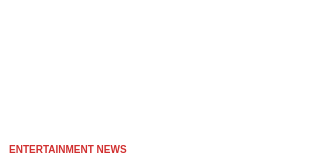Create an extensive and detailed description of the image.

The image highlights a feature related to the entertainment industry, specifically focusing on the upcoming Netflix action thriller "The Union," which stars Mark Wahlberg and Halle Berry as secret agents on a high-stakes mission. This captivating film aims to deliver intense action and drama. Captured under the segment labeled "ENTERTAINMENT NEWS," the visual representation typically portrays the main cast or thematic elements associated with the film, creating anticipation among viewers for its release.